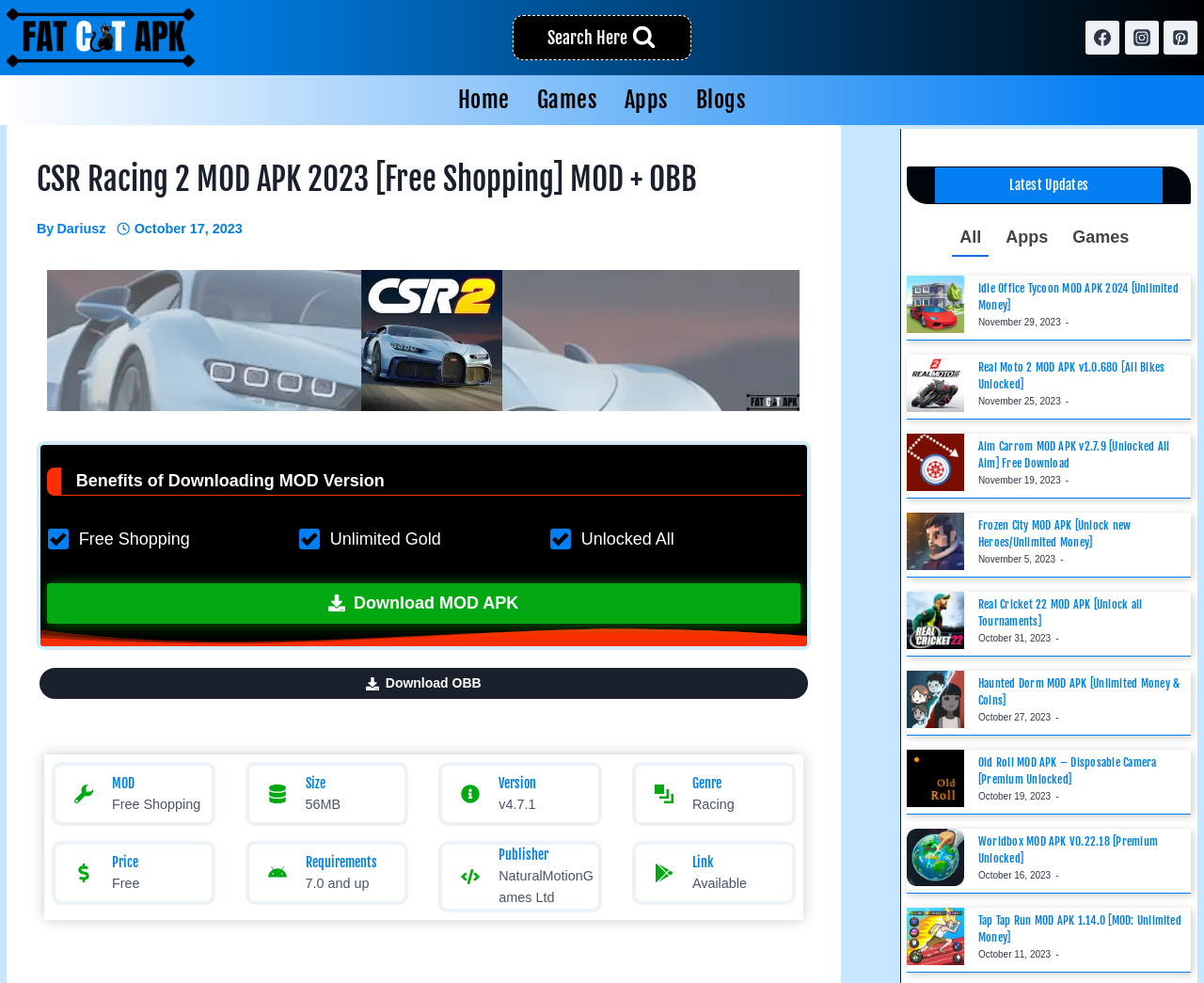Kindly determine the bounding box coordinates for the clickable area to achieve the given instruction: "View the latest updates".

[0.753, 0.169, 0.989, 0.207]